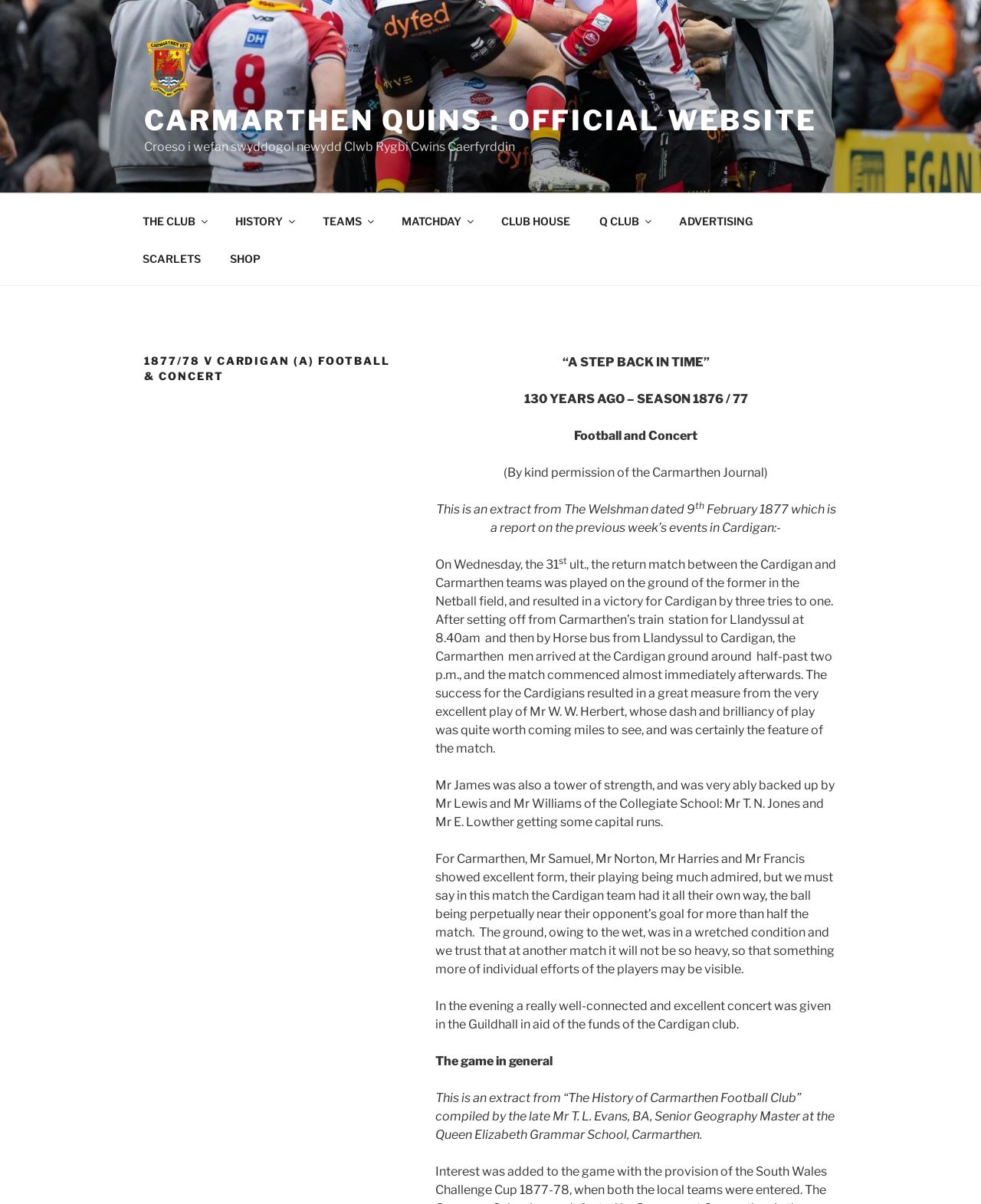Identify the bounding box coordinates necessary to click and complete the given instruction: "Click the 'THE CLUB' link".

[0.131, 0.168, 0.223, 0.199]